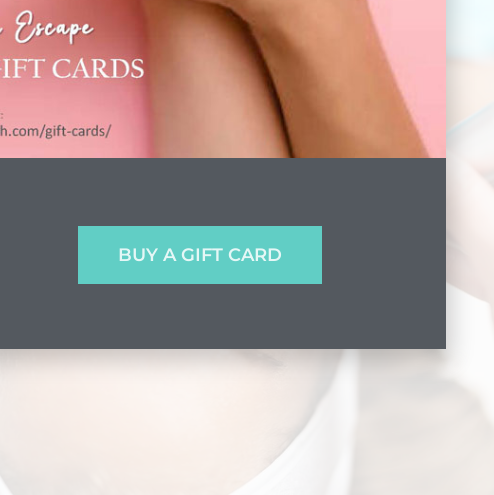What is the purpose of the call-to-action button?
Carefully examine the image and provide a detailed answer to the question.

The call-to-action button prominently displays 'BUY A GIFT CARD', which implies that its purpose is to encourage viewers to purchase a gift card for spa treatments, adding a perfect gift option for special occasions.